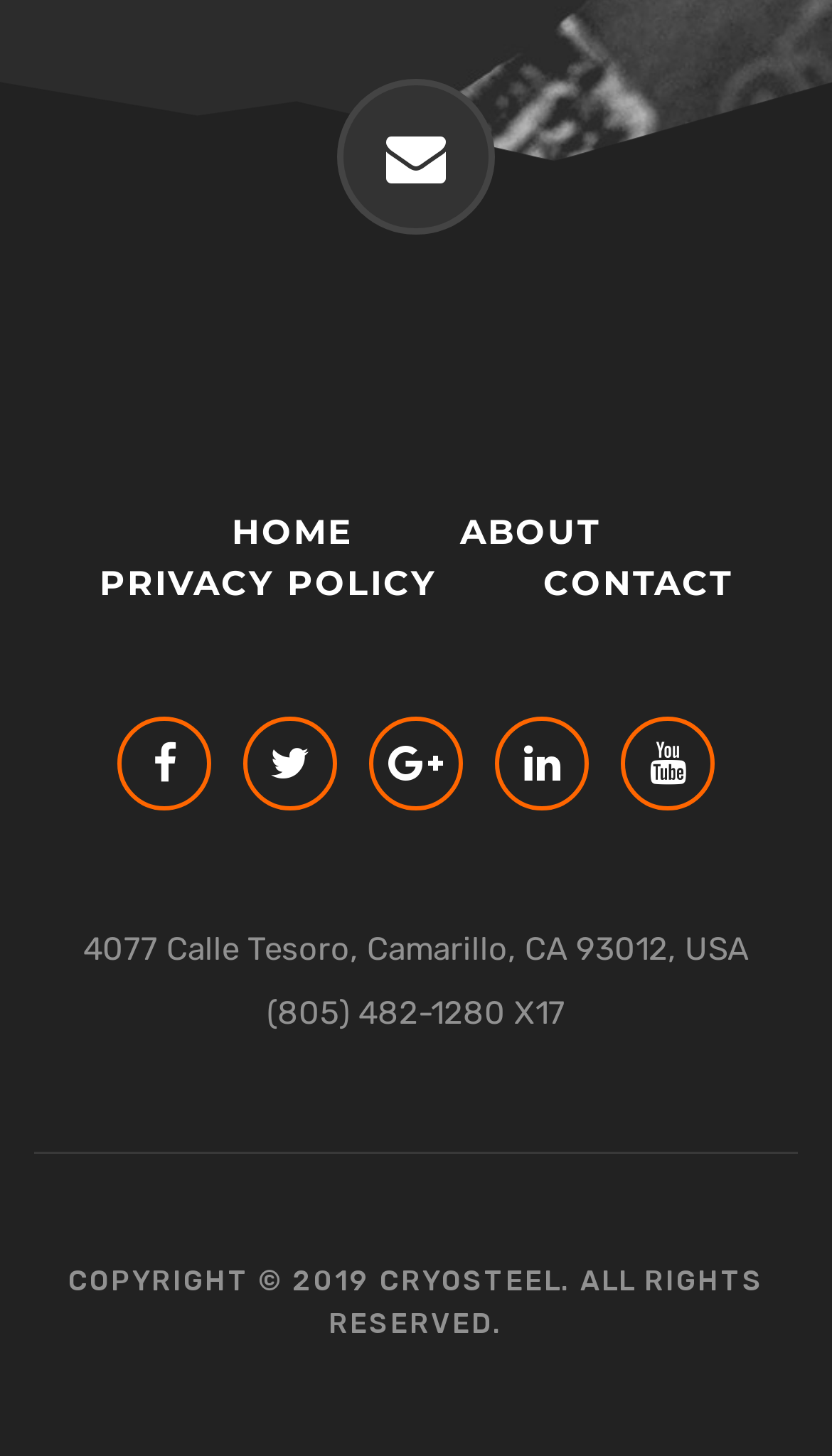What year is the copyright of Cryosteel?
Answer with a single word or phrase by referring to the visual content.

2019